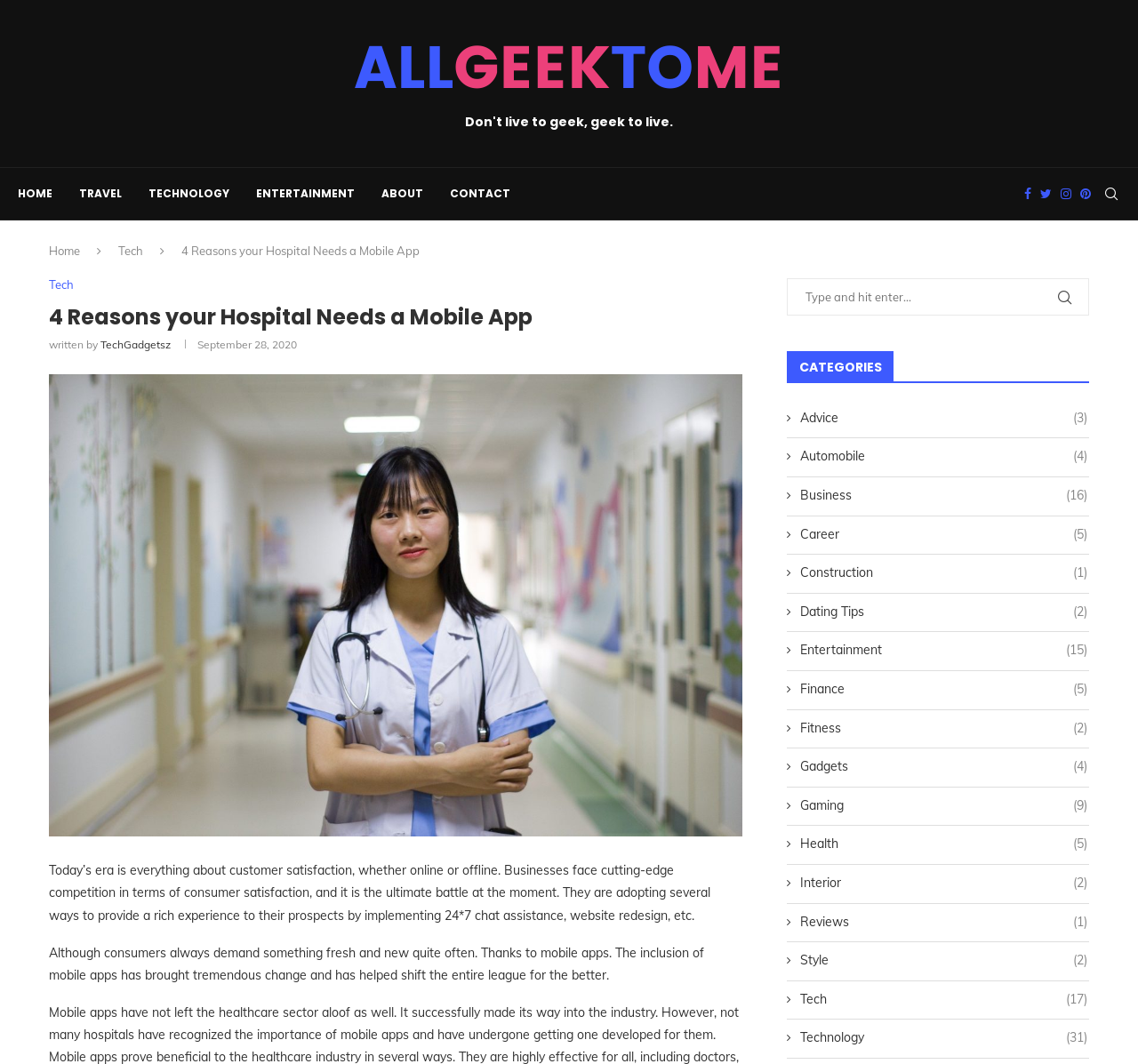Please identify the bounding box coordinates of the area I need to click to accomplish the following instruction: "Search for something".

[0.969, 0.158, 0.984, 0.206]